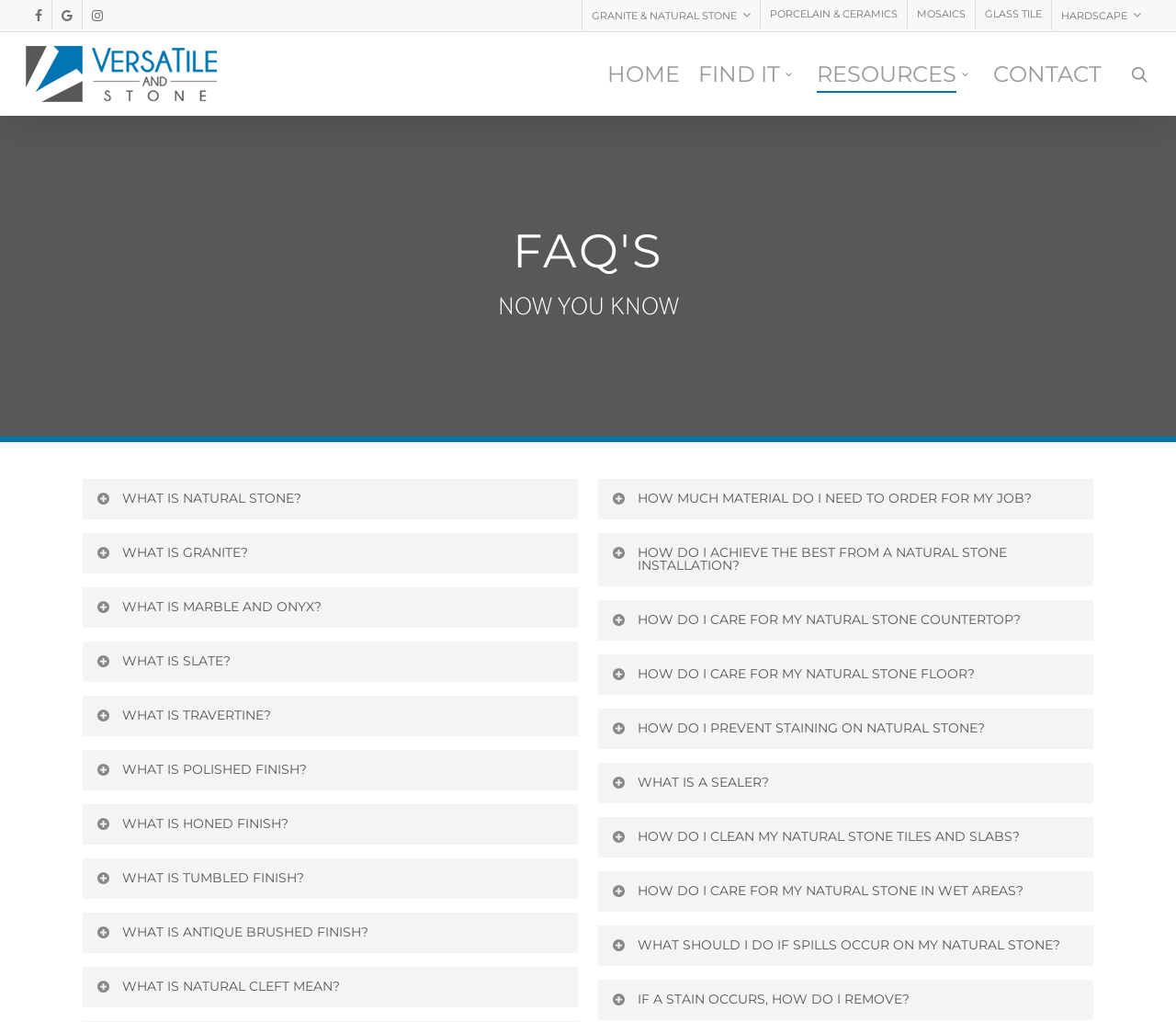Provide the bounding box coordinates of the UI element this sentence describes: "search".

[0.959, 0.063, 0.978, 0.081]